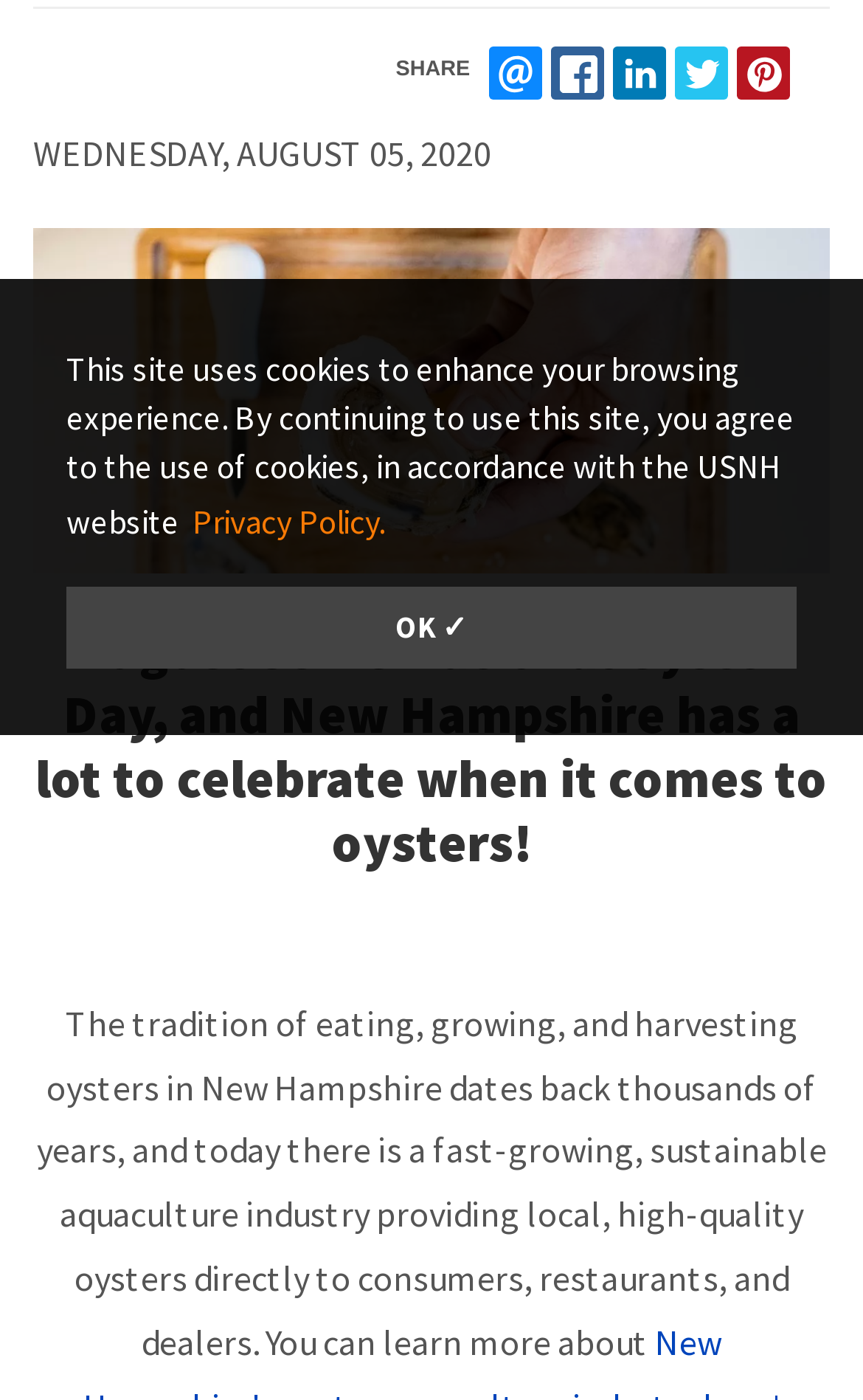Find the bounding box coordinates for the HTML element described in this sentence: "OK ✓". Provide the coordinates as four float numbers between 0 and 1, in the format [left, top, right, bottom].

[0.077, 0.419, 0.923, 0.478]